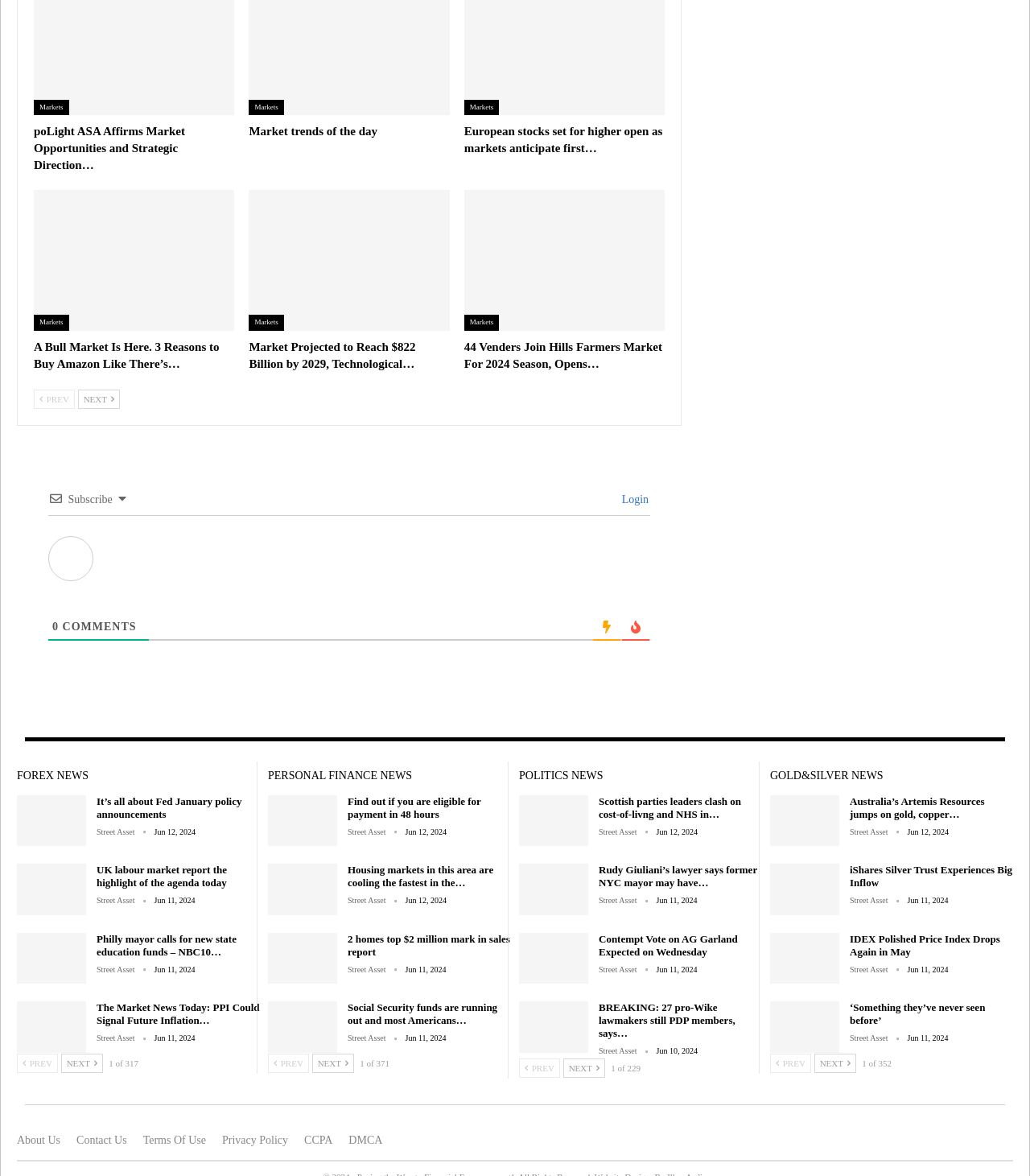Locate the bounding box coordinates of the area you need to click to fulfill this instruction: 'Subscribe to the newsletter'. The coordinates must be in the form of four float numbers ranging from 0 to 1: [left, top, right, bottom].

[0.066, 0.42, 0.109, 0.43]